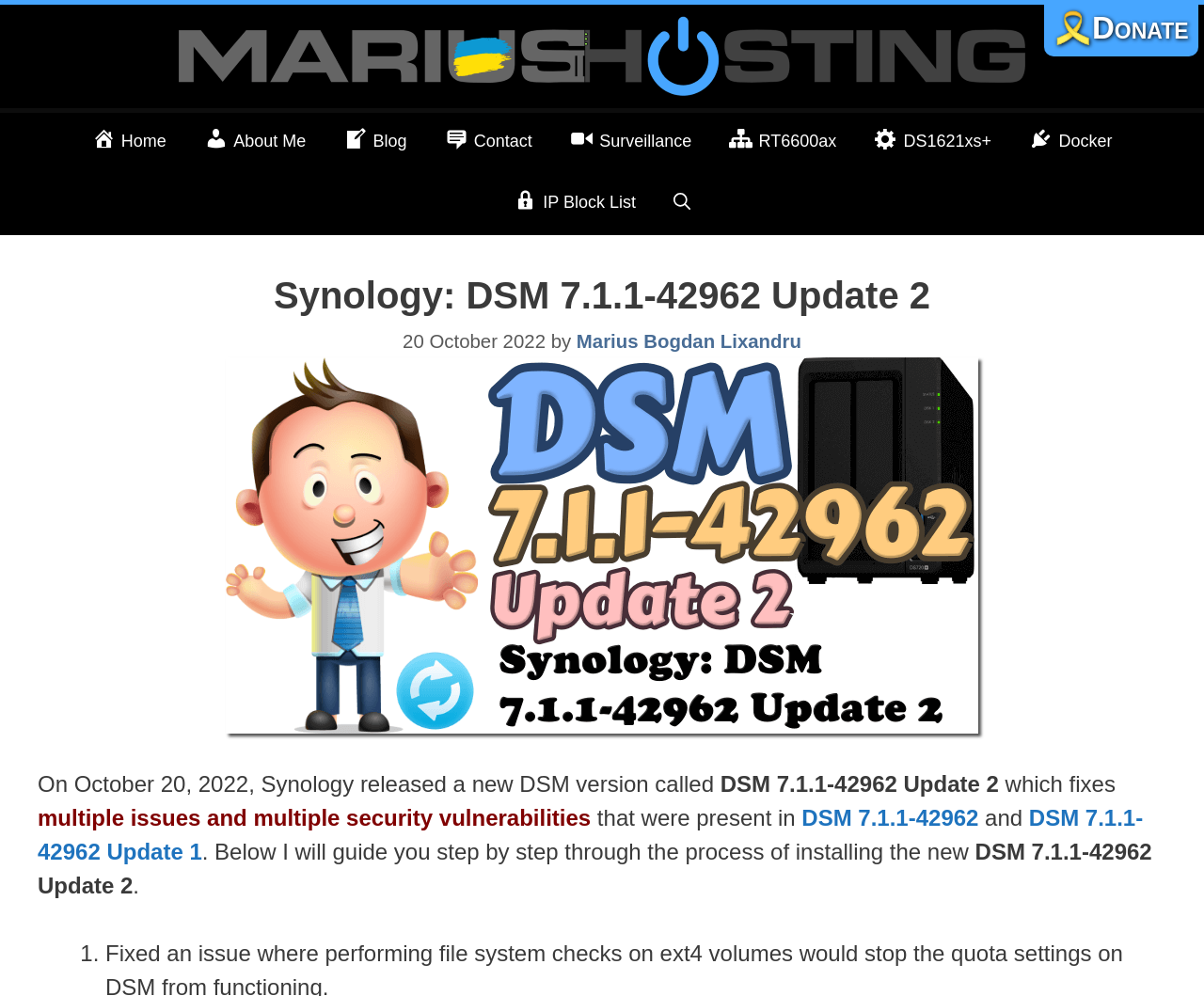Elaborate on the information and visuals displayed on the webpage.

The webpage is about the Synology DSM 7.1.1-42962 Update 2, specifically a guide on how to install it. At the top, there is a banner with a link to "Marius Hosting" accompanied by an image. Below the banner, there is a primary navigation menu with links to "Home", "About Me", "Blog", "Contact", "Surveillance", "RT6600ax", "DS1621xs+", "Docker", and "IP Block List". 

On the right side of the navigation menu, there is a link to "Open Search Bar". At the top-right corner, there is a "Donate" link with a flag emoji. 

The main content of the webpage is a blog post about the Synology DSM 7.1.1-42962 Update 2. The post has a heading with the same title as the webpage, followed by the date "20 October 2022" and the author's name, "Marius Bogdan Lixandru". 

Below the heading, there is an image related to the Synology DSM 7.1.1-42962 Update 2. The post then explains that Synology released a new DSM version on October 20, 2022, which fixes multiple issues and security vulnerabilities present in the previous versions. 

The post guides the reader through the process of installing the new DSM 7.1.1-42962 Update 2, with a step-by-step guide. The guide is divided into numbered sections, starting with "1.".